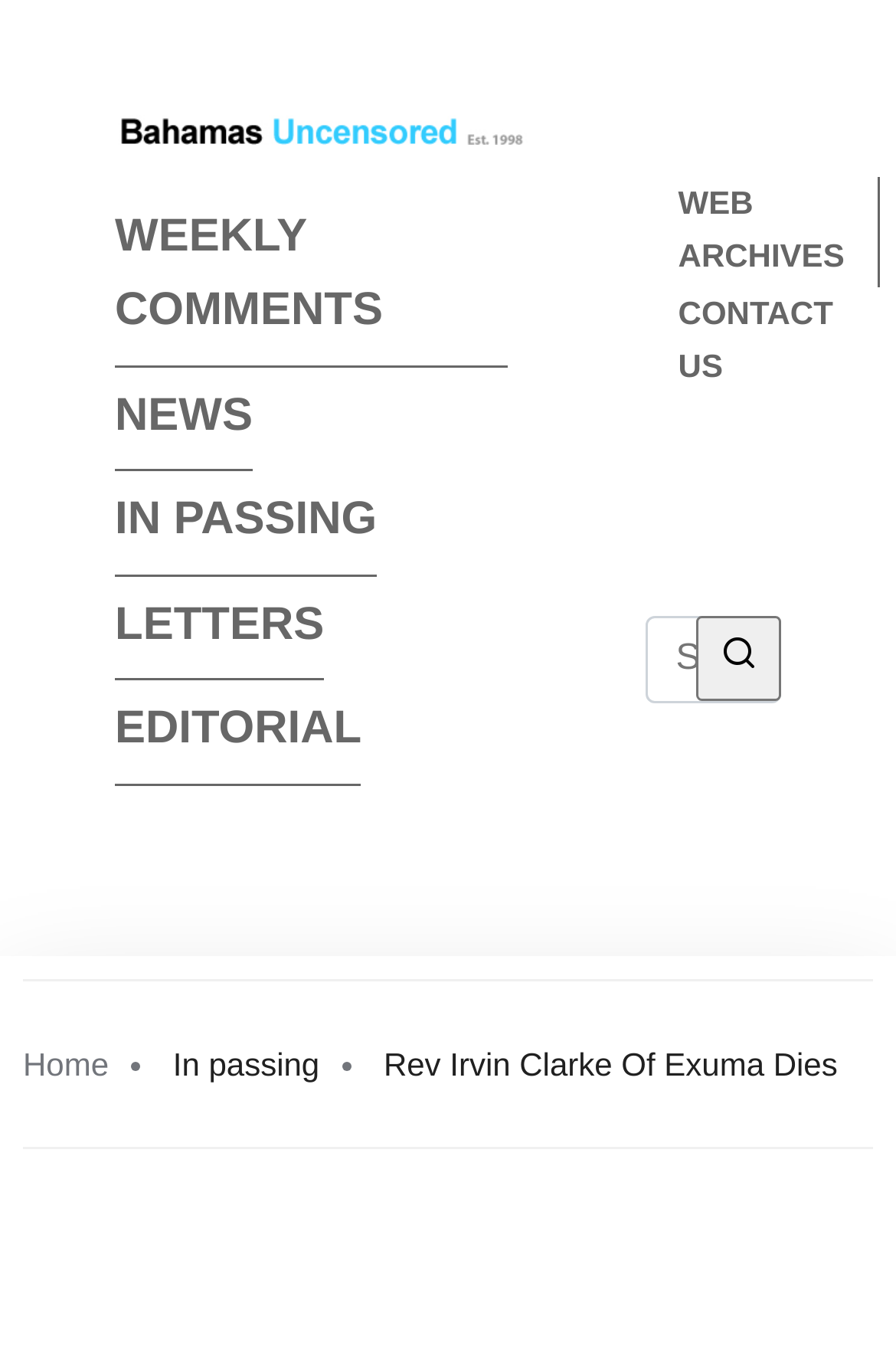Describe all visible elements and their arrangement on the webpage.

The webpage is about the news article "Rev Irvin Clarke Of Exuma Dies" on the Bahamas Uncensored website. At the top left, there is a logo of Bahamas Uncensored, which is an image with a link to the website's homepage. Below the logo, there are several links to different sections of the website, including "WEEKLY COMMENTS", "NEWS", "IN PASSING", "LETTERS", and "EDITORIAL", arranged horizontally.

On the top right, there is a search box with a button, allowing users to search for content on the website. Next to the search box, there are links to the website's social media profiles on Facebook and Twitter.

Below the search box, there is a section with a heading "In passing" and a subheading "Rev Irvin Clarke Of Exuma Dies", which is the title of the news article. The article's content is not provided in the accessibility tree, but it is likely to be a news article about the passing of Rev. Irvin Clarke.

At the bottom left, there is a link to the website's homepage. On the bottom right, there are two links, "WEB ARCHIVES" and "CONTACT US", which provide access to the website's archives and contact information, respectively.